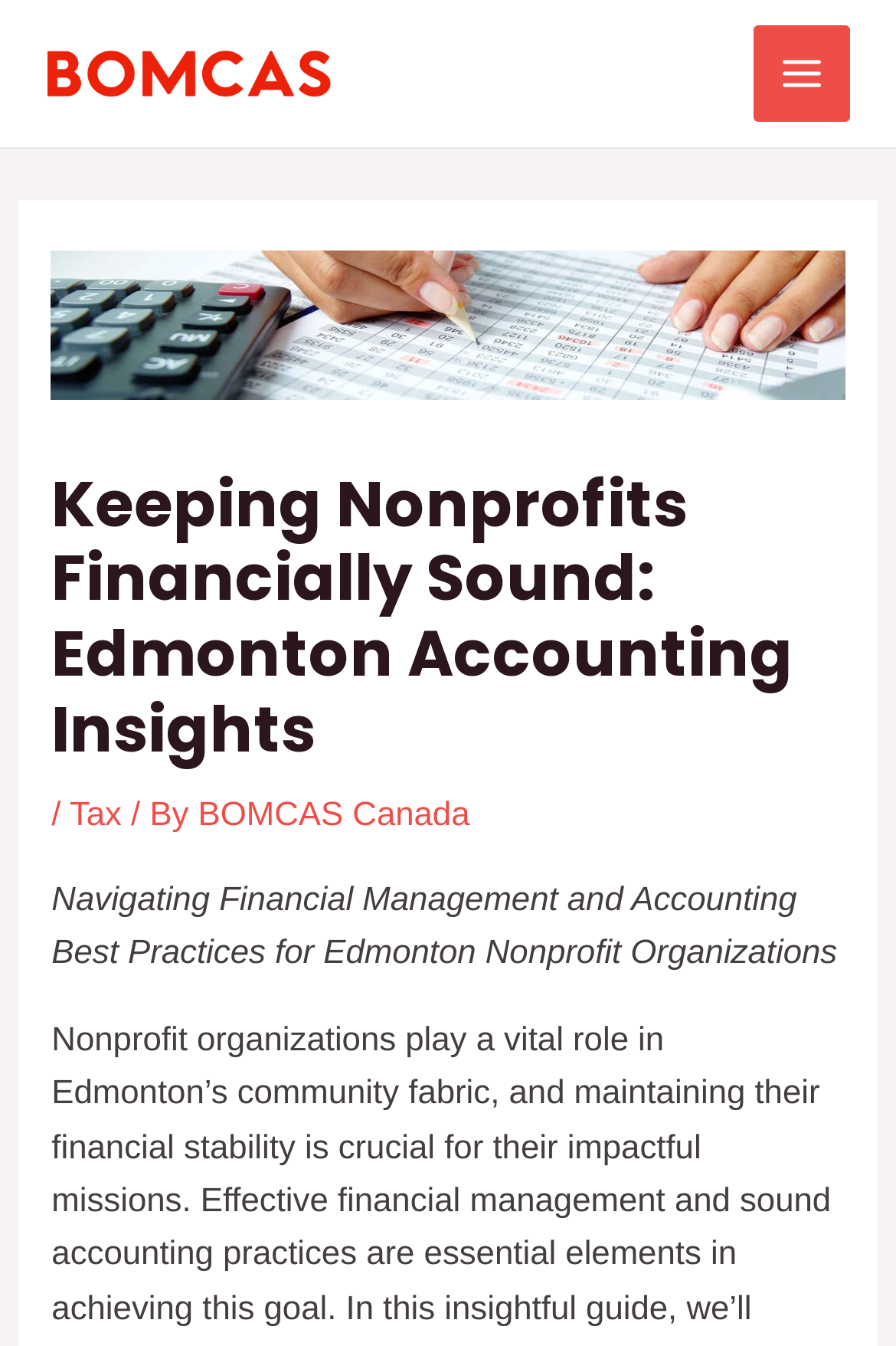Find the bounding box of the UI element described as: "Tax". The bounding box coordinates should be given as four float values between 0 and 1, i.e., [left, top, right, bottom].

[0.078, 0.592, 0.136, 0.62]